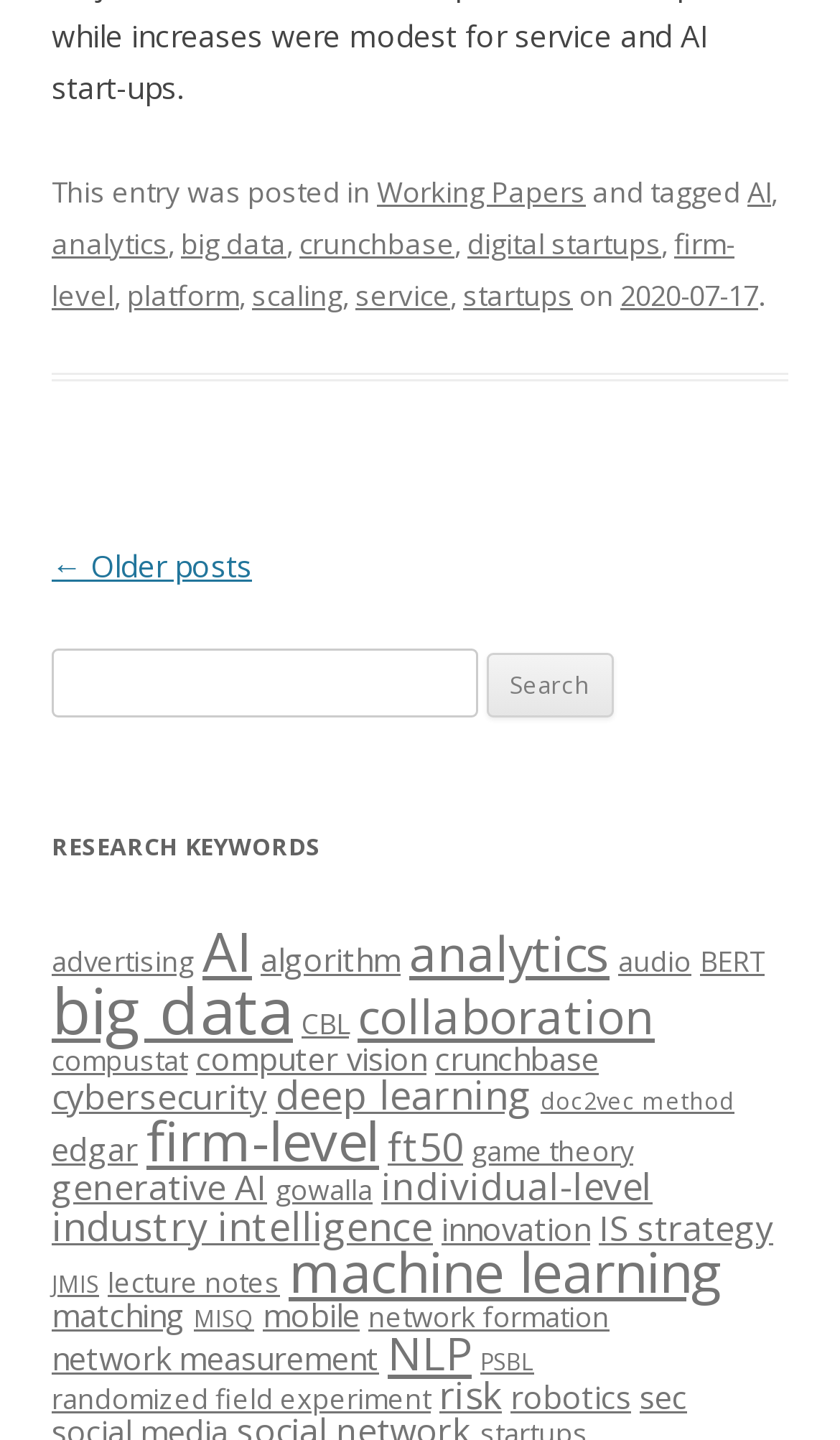What is the keyword with the most items?
Kindly offer a comprehensive and detailed response to the question.

I looked at the list of keywords under the 'RESEARCH KEYWORDS' heading and found that 'big data' has the most items, with 33 items.